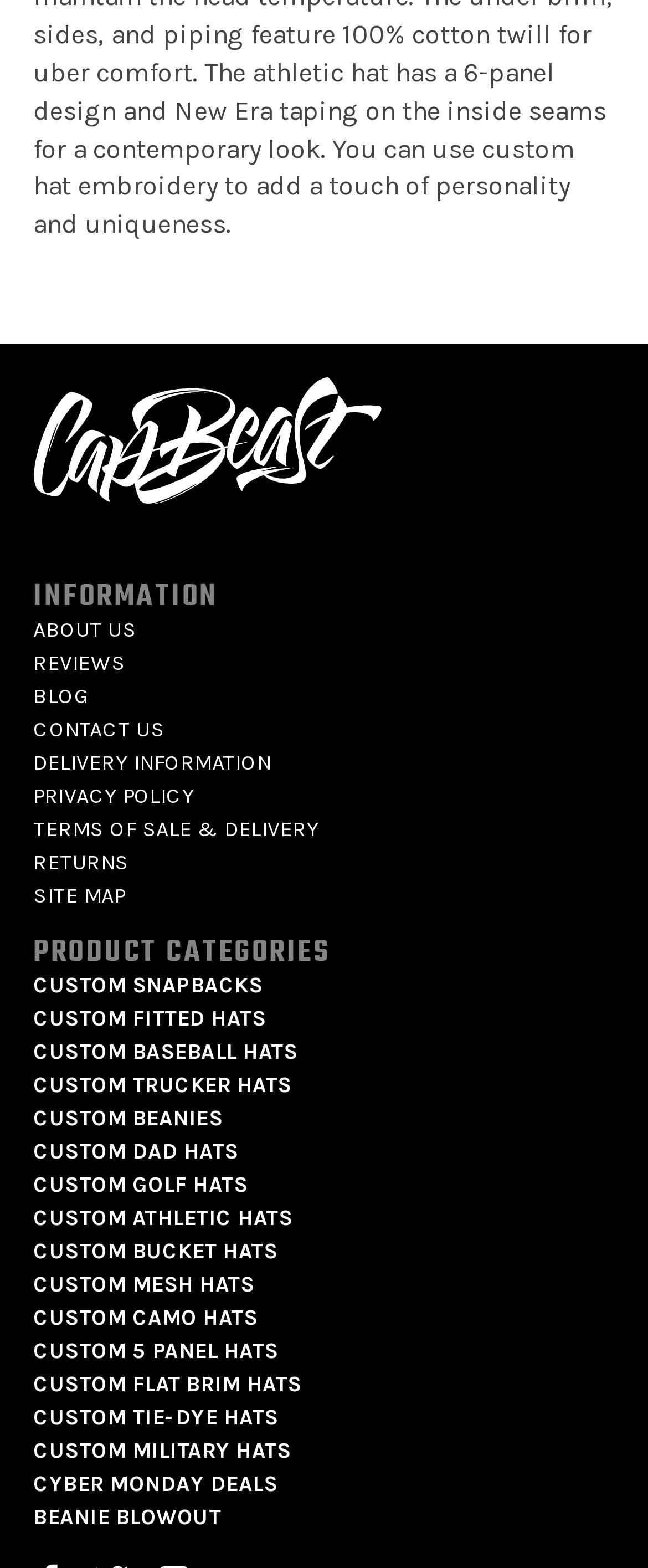Locate the UI element described as follows: "Custom Beanies". Return the bounding box coordinates as four float numbers between 0 and 1 in the order [left, top, right, bottom].

[0.051, 0.705, 0.344, 0.721]